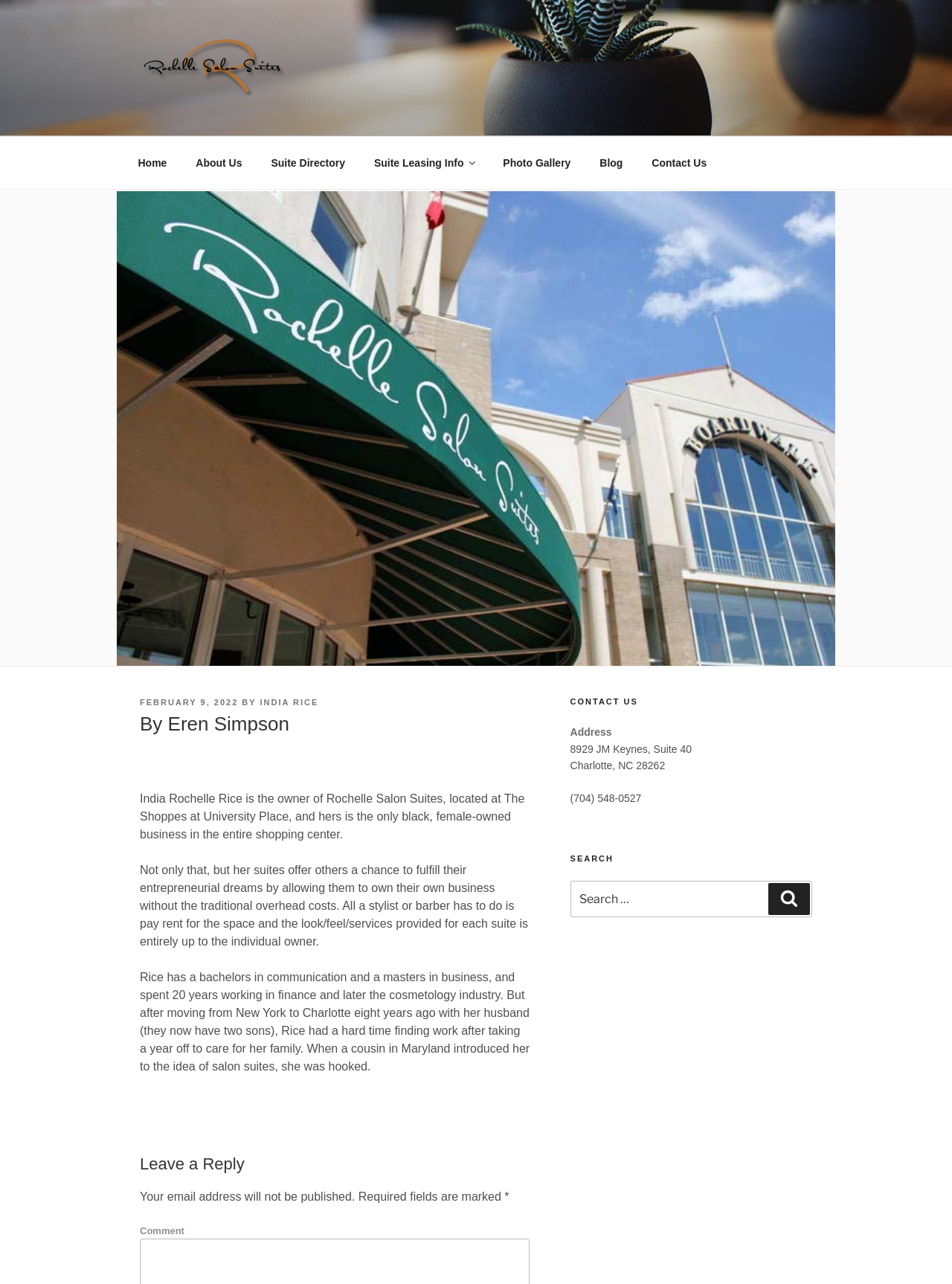Find the bounding box coordinates of the clickable region needed to perform the following instruction: "Read the article by Eren Simpson". The coordinates should be provided as four float numbers between 0 and 1, i.e., [left, top, right, bottom].

[0.147, 0.553, 0.556, 0.575]